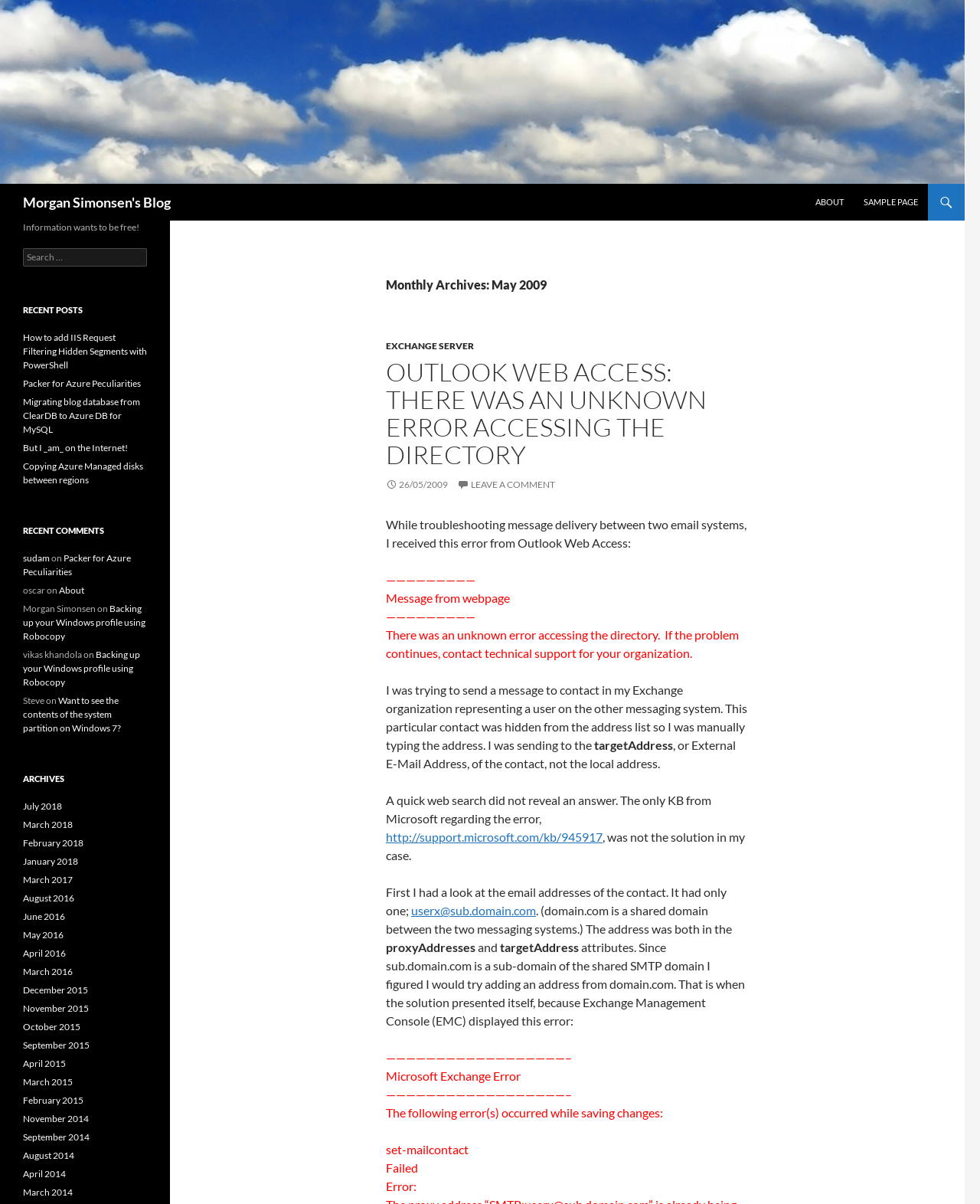Find the bounding box coordinates of the element to click in order to complete this instruction: "Send an email to the company". The bounding box coordinates must be four float numbers between 0 and 1, denoted as [left, top, right, bottom].

None